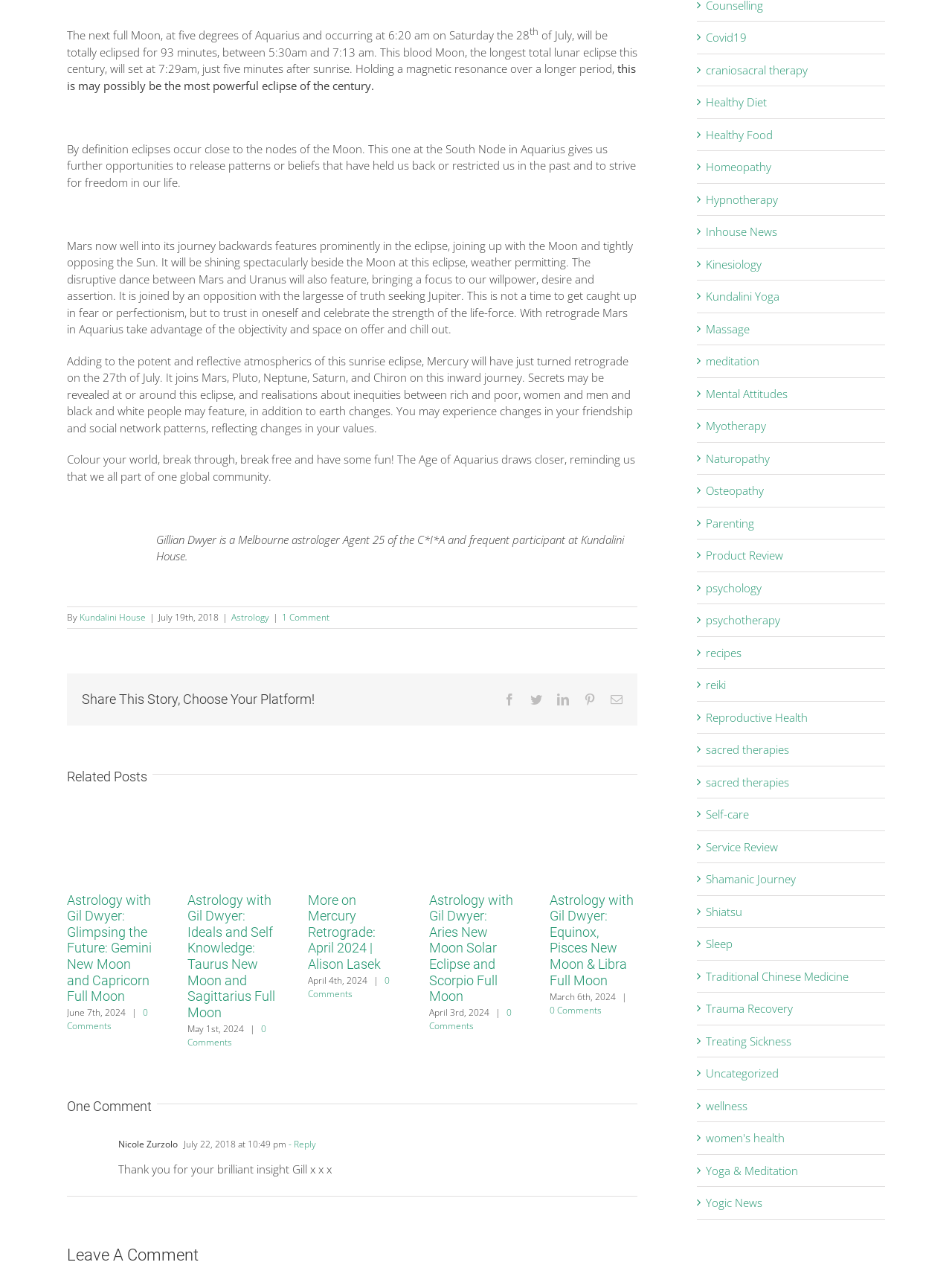Find and indicate the bounding box coordinates of the region you should select to follow the given instruction: "Reply to Nicole Zurzolo's comment".

[0.301, 0.897, 0.332, 0.907]